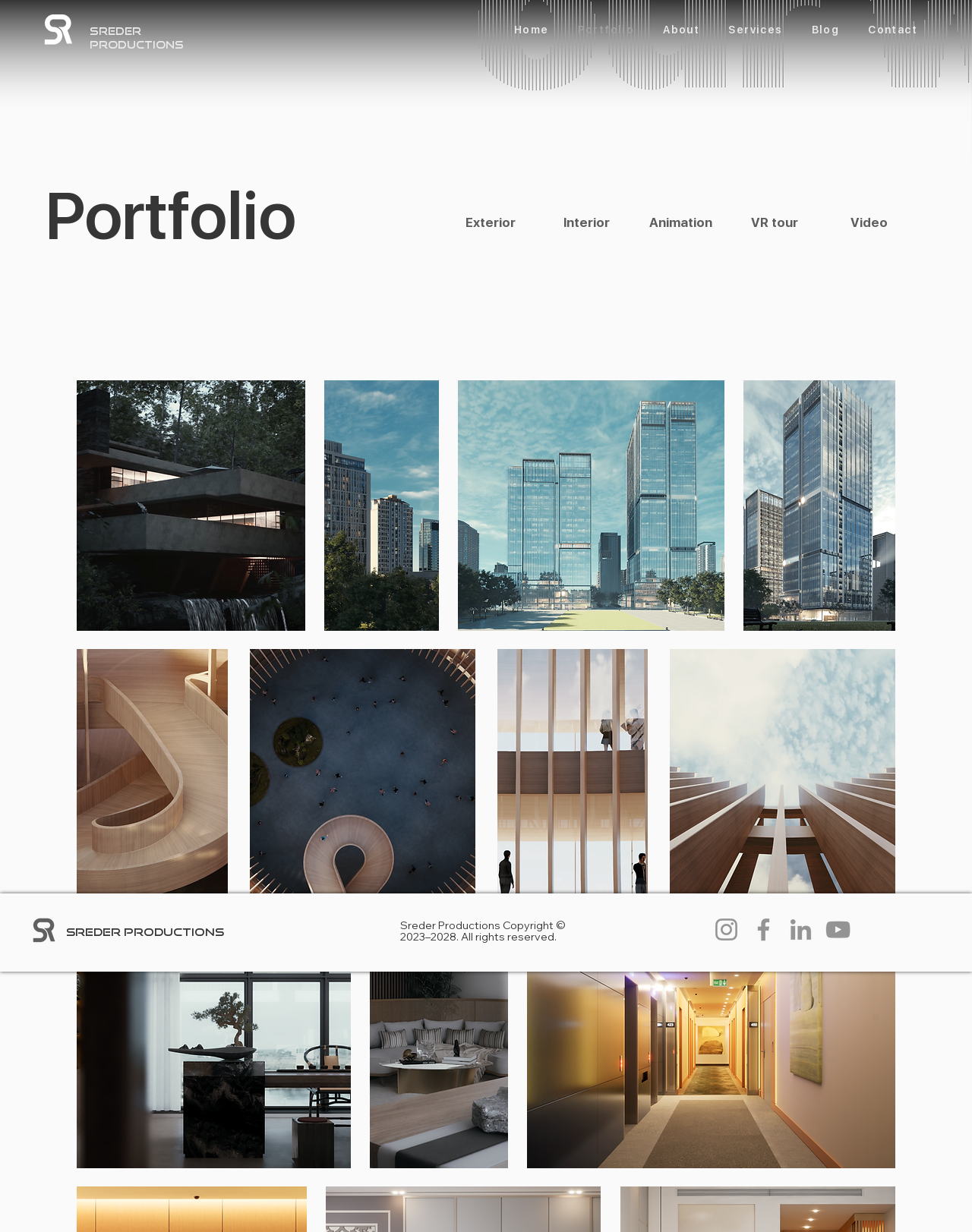What is the copyright year range for the company's content?
Answer with a single word or phrase, using the screenshot for reference.

2023-2028